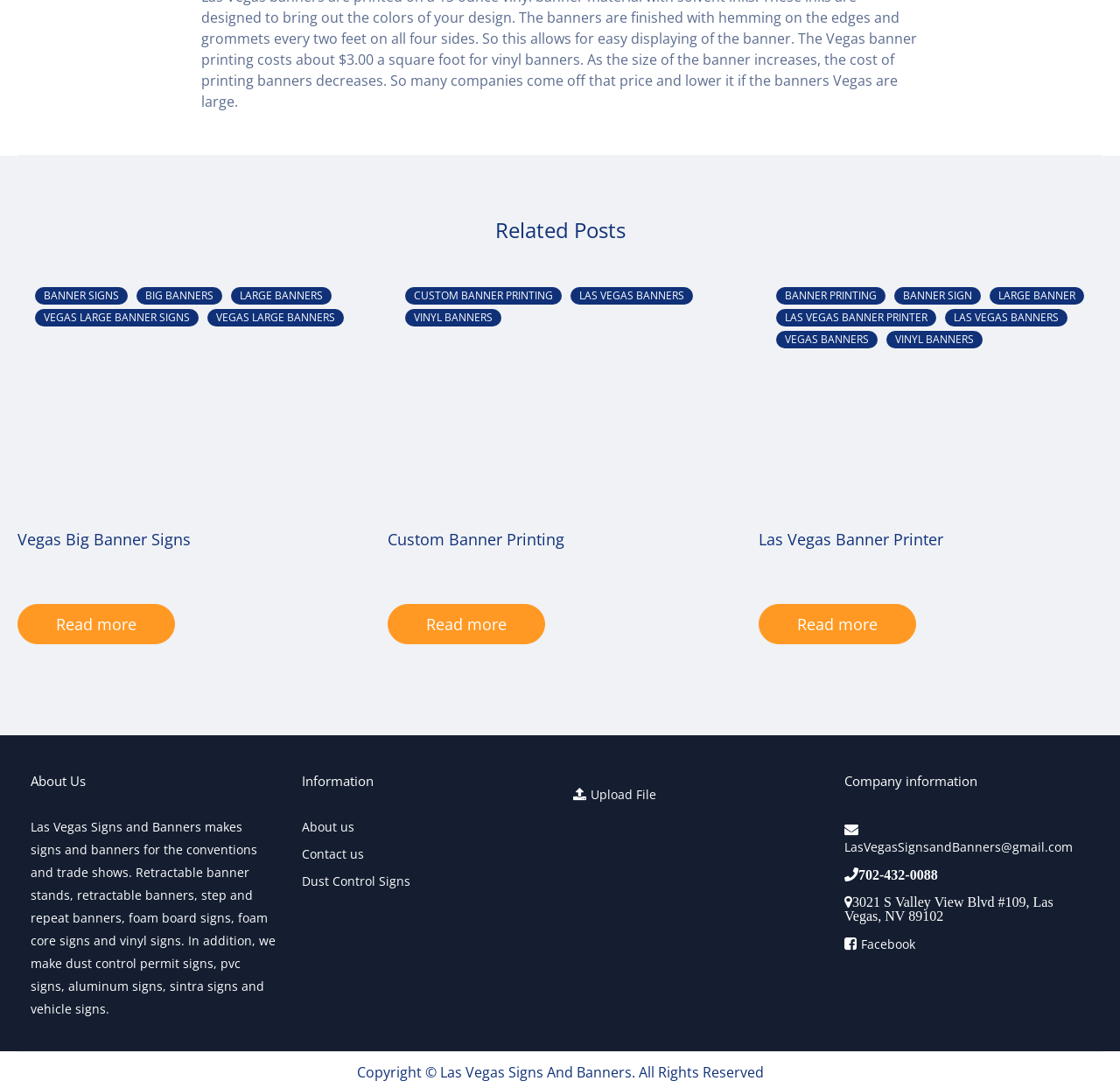What is the purpose of the company mentioned on the webpage?
Could you please answer the question thoroughly and with as much detail as possible?

Based on the StaticText element mentioned earlier, I can see that the company Las Vegas Signs and Banners makes signs and banners for conventions and trade shows. This suggests that the purpose of the company is to create signs and banners for various events.